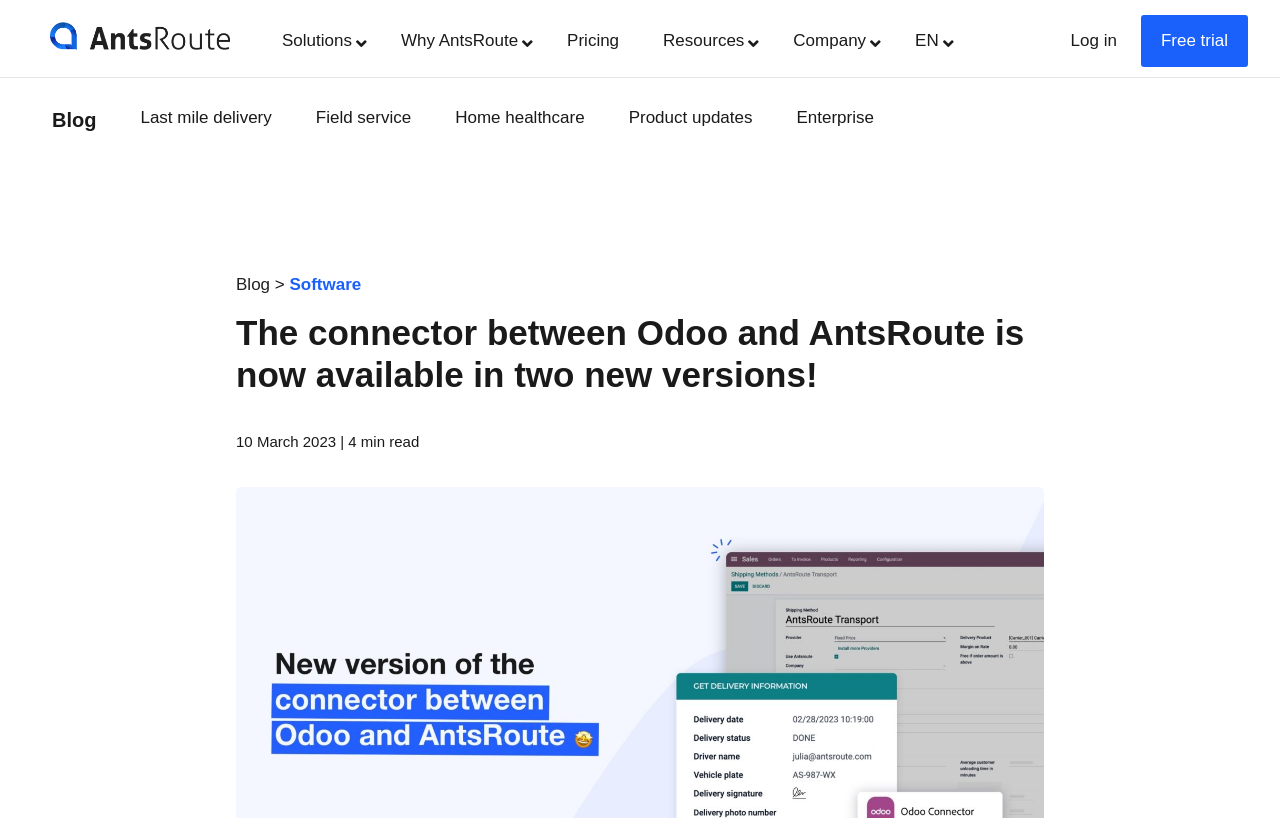Please provide the bounding box coordinates for the UI element as described: "Last mile delivery". The coordinates must be four floats between 0 and 1, represented as [left, top, right, bottom].

[0.094, 0.113, 0.228, 0.176]